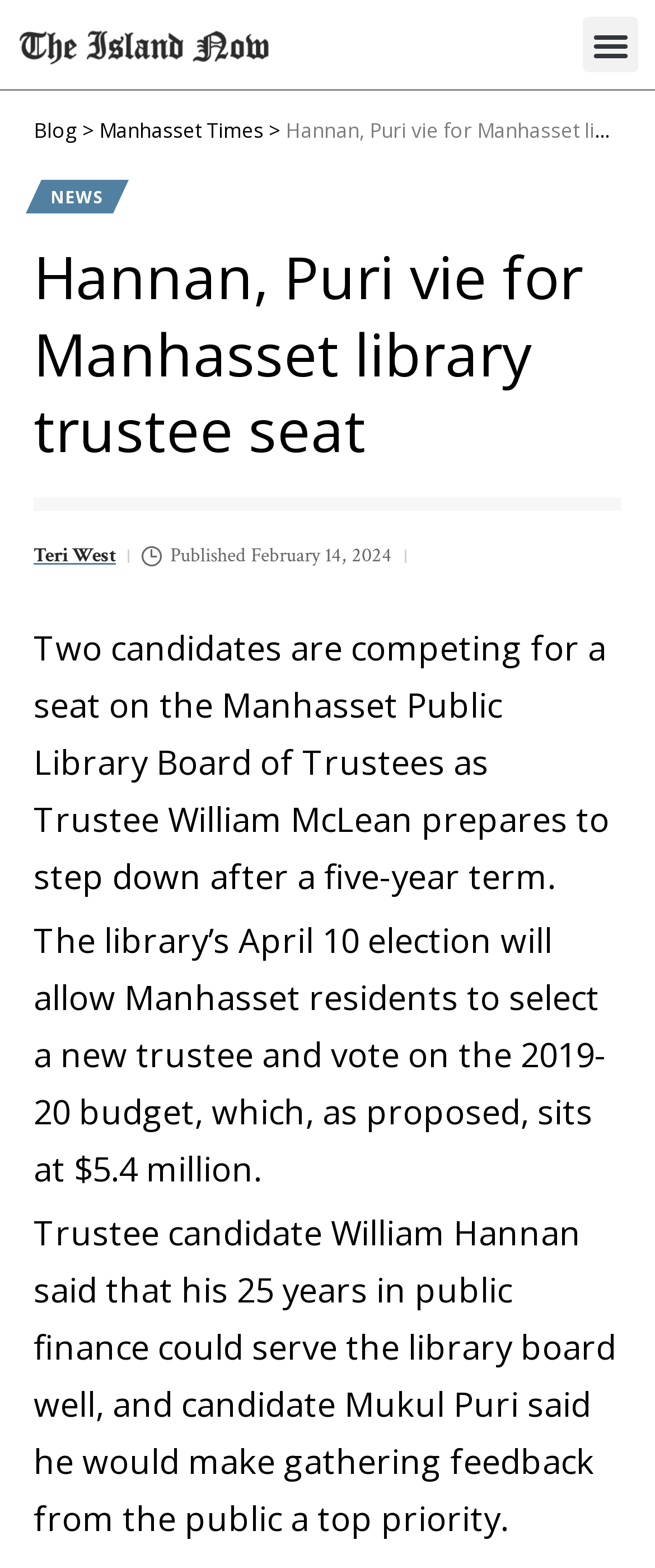What is the proposed budget for the Manhasset Public Library?
Using the image provided, answer with just one word or phrase.

$5.4 million